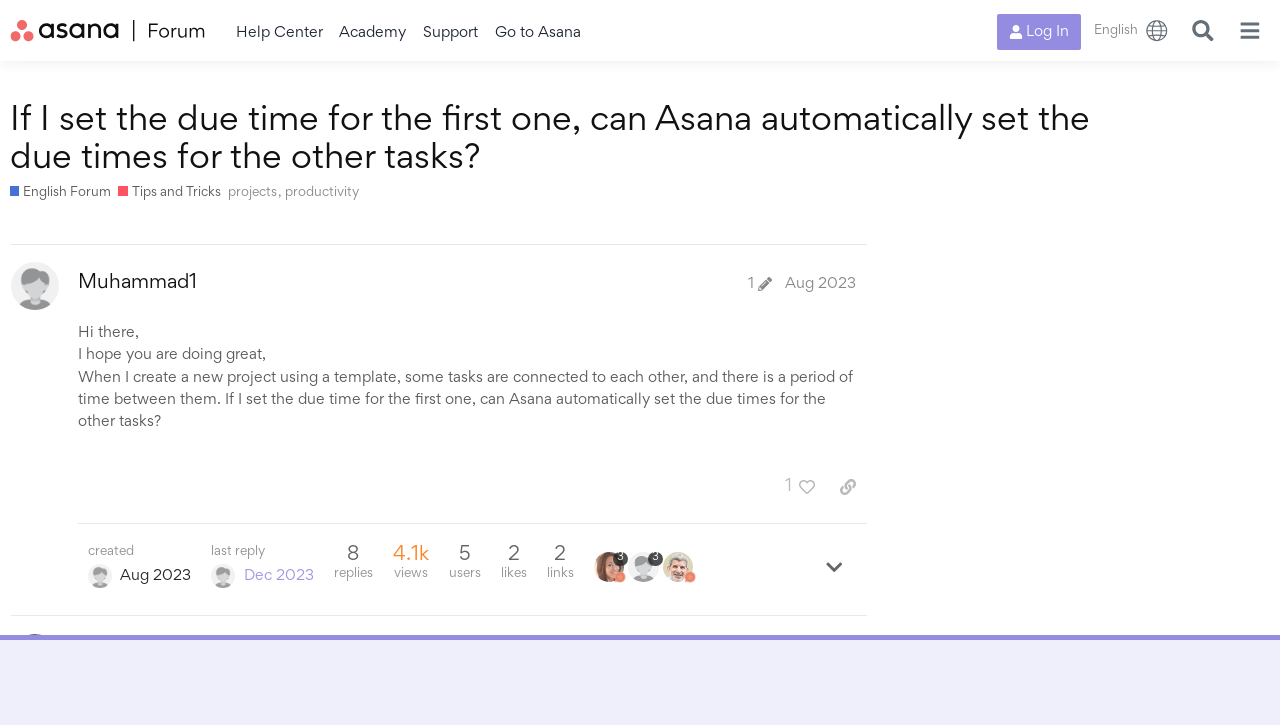Please identify the bounding box coordinates of the element I should click to complete this instruction: 'Search for beauty schools near me'. The coordinates should be given as four float numbers between 0 and 1, like this: [left, top, right, bottom].

None